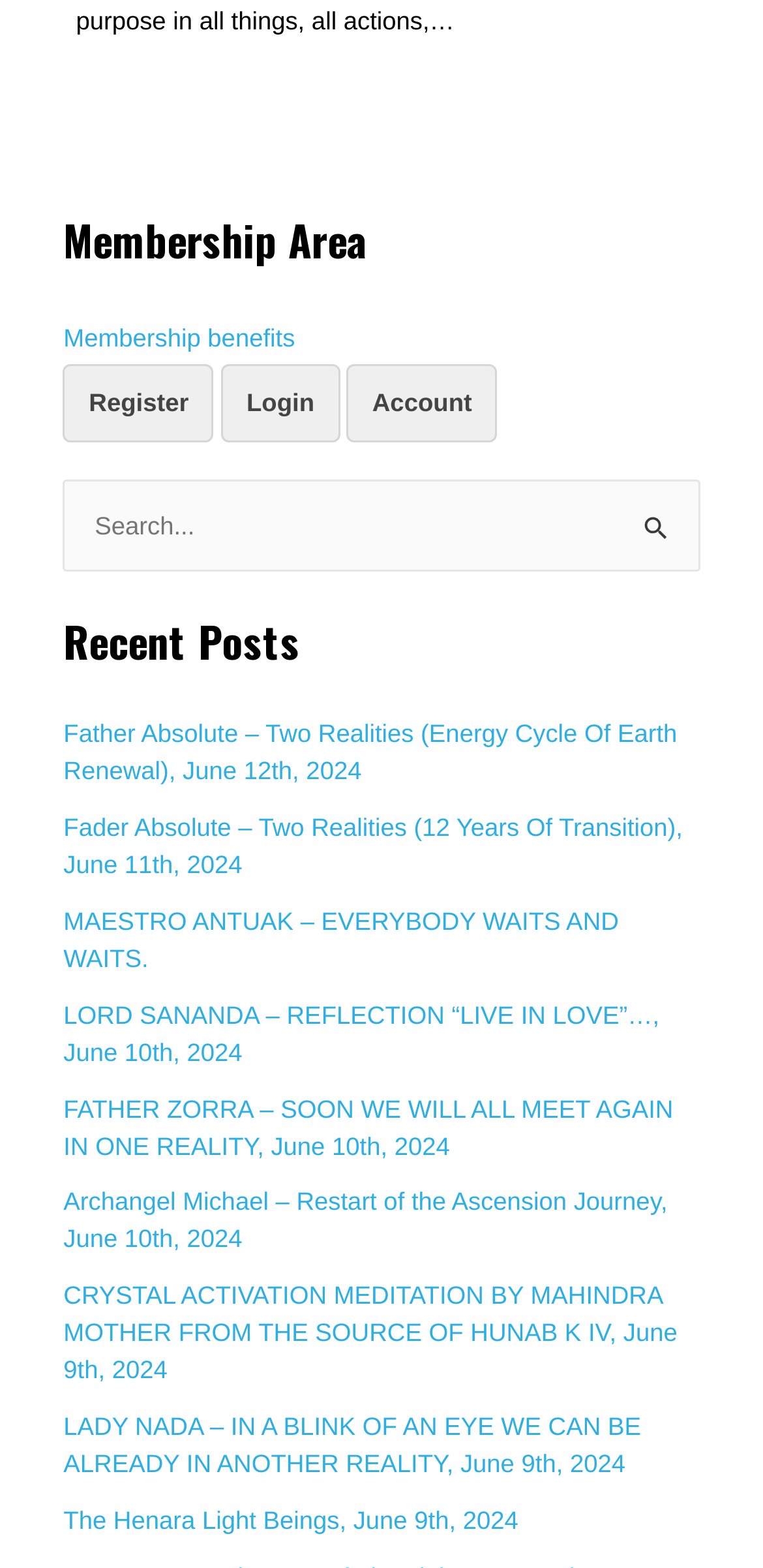Please identify the bounding box coordinates of the element's region that needs to be clicked to fulfill the following instruction: "Search for something". The bounding box coordinates should consist of four float numbers between 0 and 1, i.e., [left, top, right, bottom].

[0.083, 0.305, 0.917, 0.364]